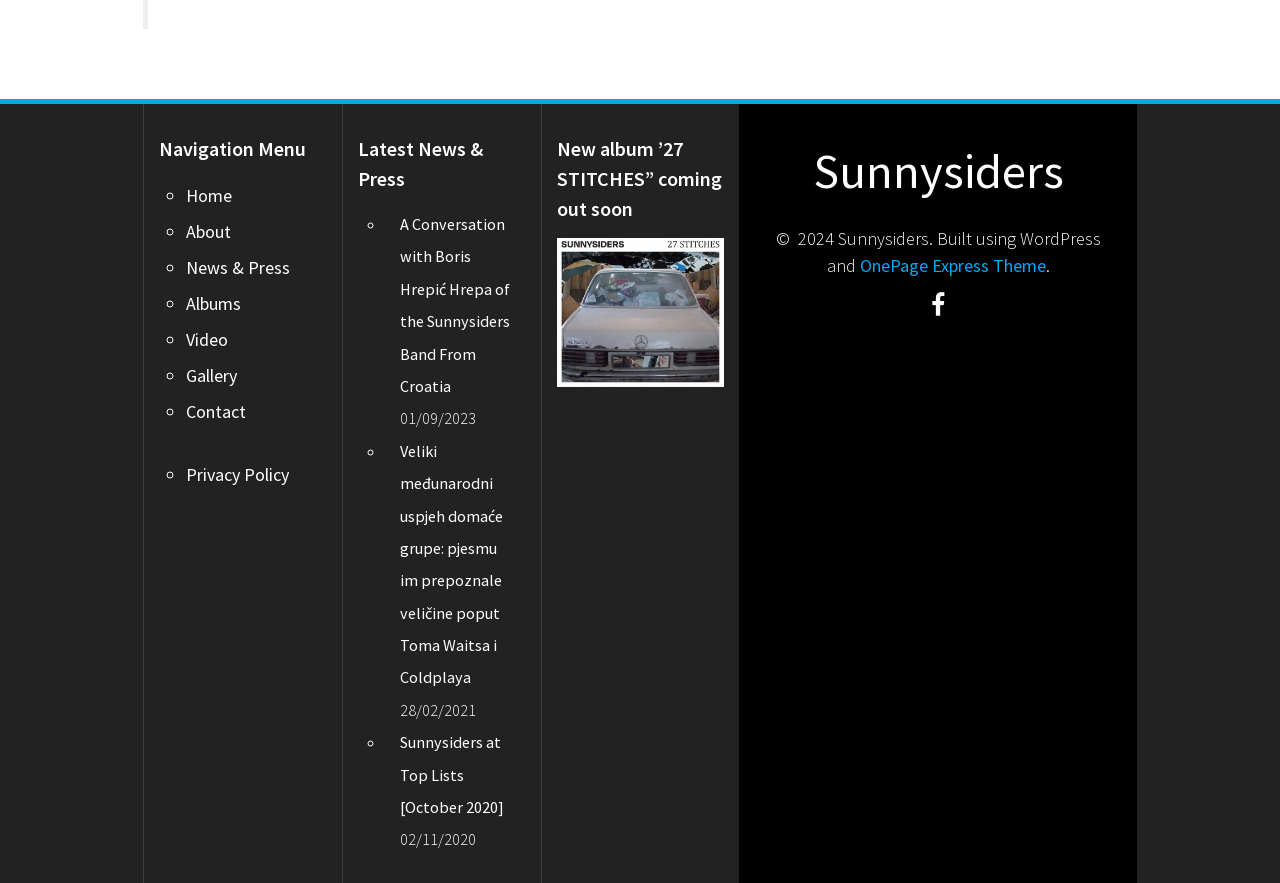What is the theme used to build the website?
Please answer the question with as much detail and depth as you can.

The theme used to build the website can be found in the static text element with the text 'Built using WordPress and OnePage Express Theme' located at the bottom of the page.